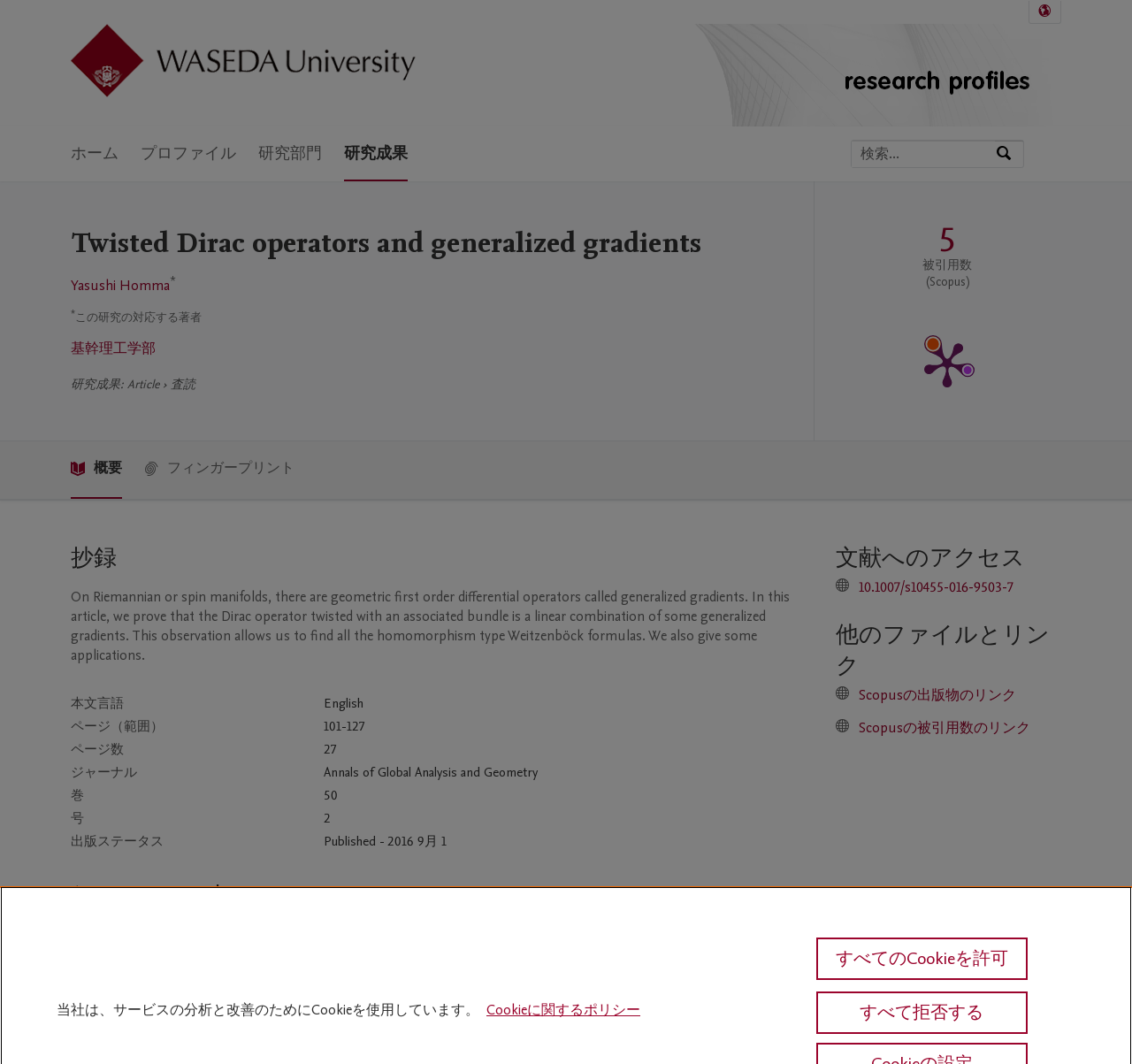What is the publication status of this research?
By examining the image, provide a one-word or phrase answer.

Published